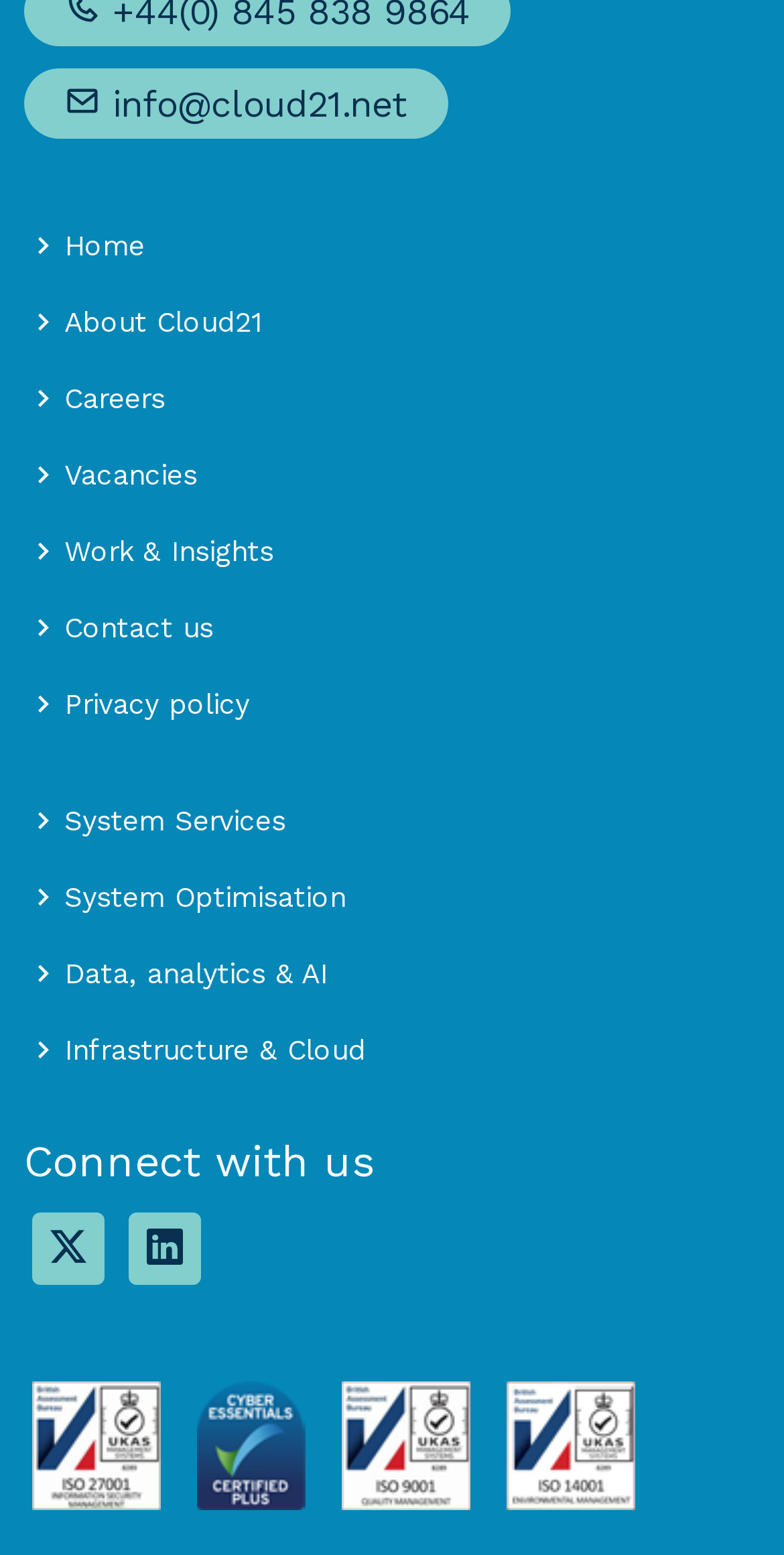Find the bounding box coordinates of the clickable area required to complete the following action: "View certifications".

[0.041, 0.888, 0.205, 0.971]